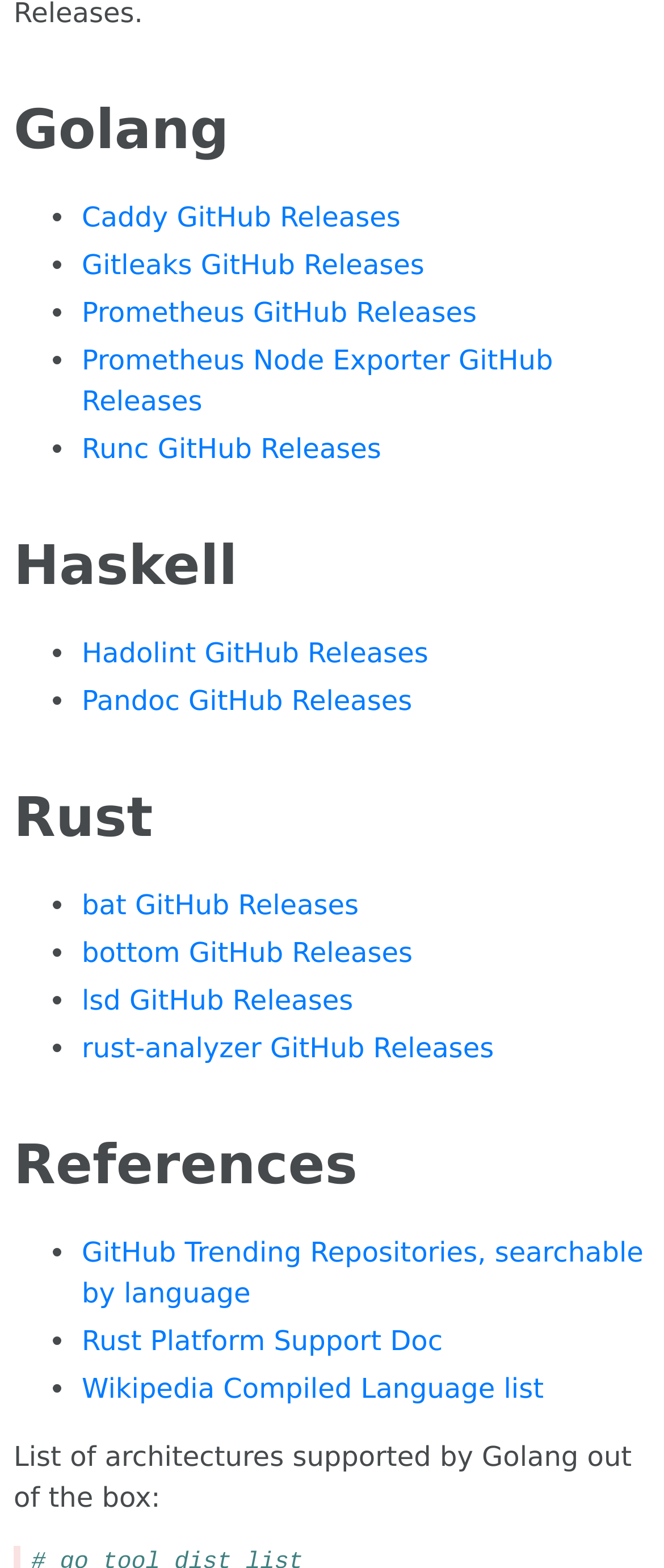Respond with a single word or short phrase to the following question: 
What is the last link listed under the 'Rust' heading?

rust-analyzer GitHub Releases